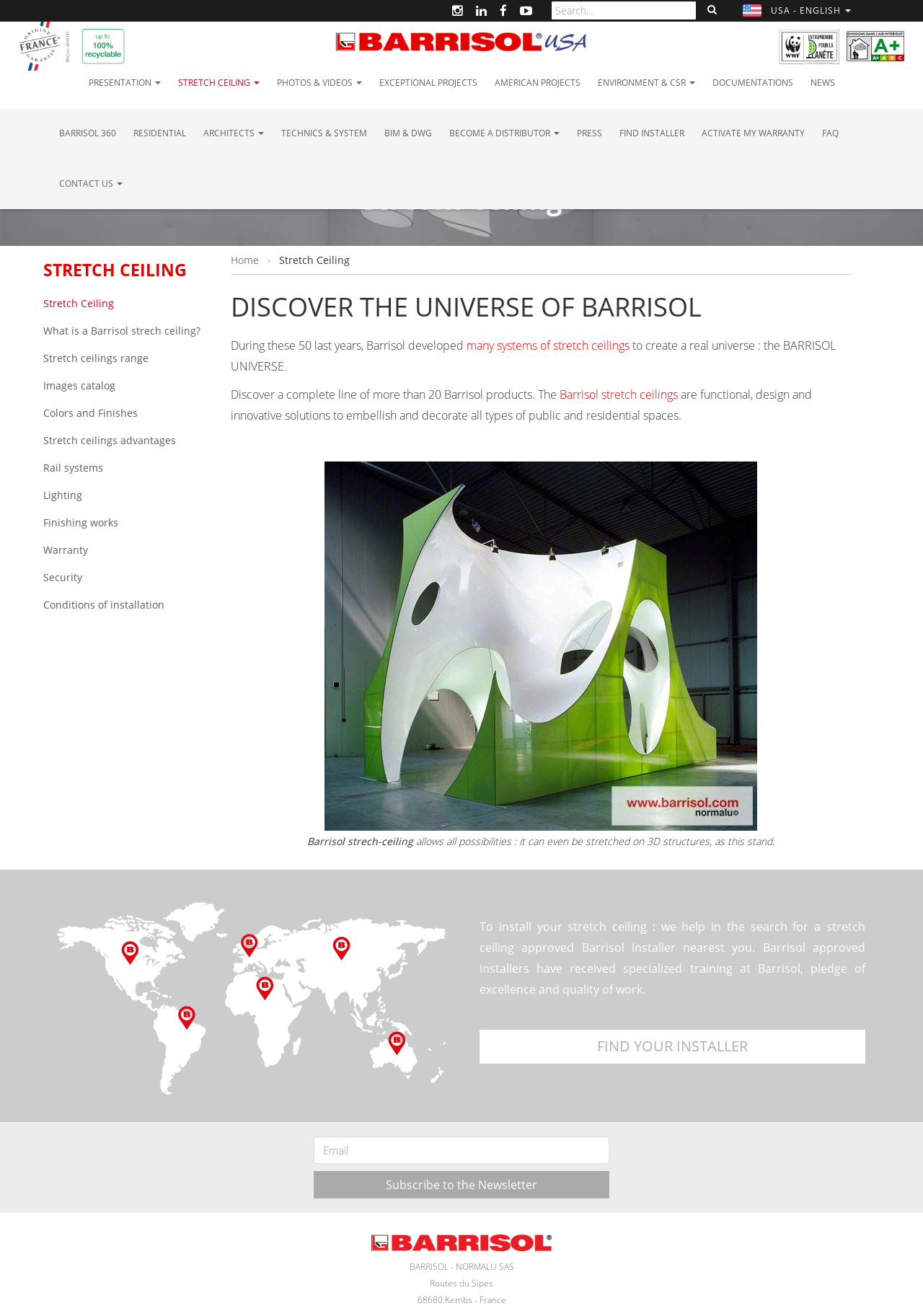How many years has Barrisol been developing stretch ceiling systems?
Provide a detailed answer to the question using information from the image.

According to the text on the webpage, Barrisol has been developing stretch ceiling systems for 50 years, as stated in the sentence 'During these 50 last years, Barrisol developed many systems of stretch ceilings'.